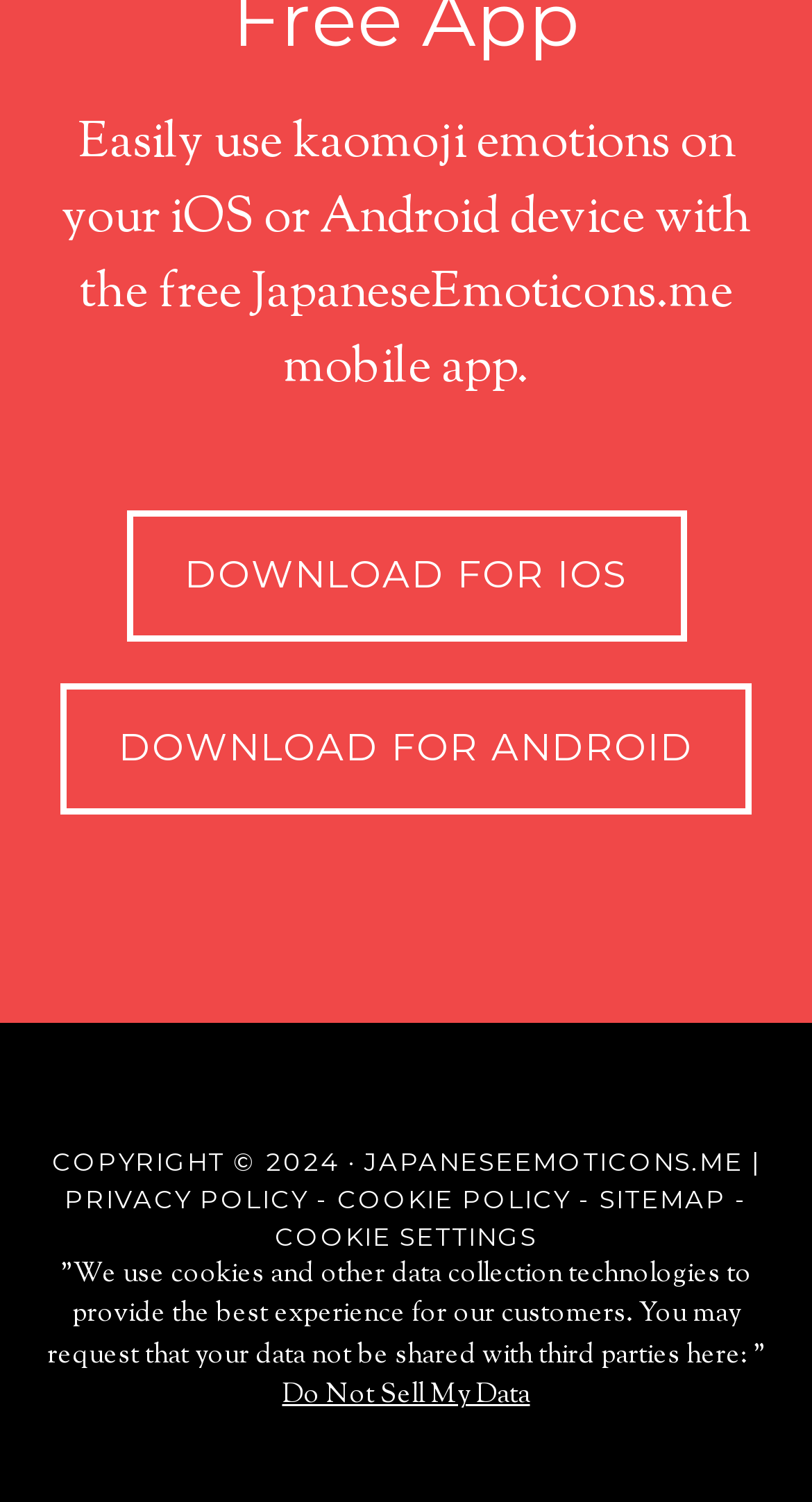What is the purpose of the JapaneseEmoticons.me mobile app?
From the screenshot, supply a one-word or short-phrase answer.

Use kaomoji emotions